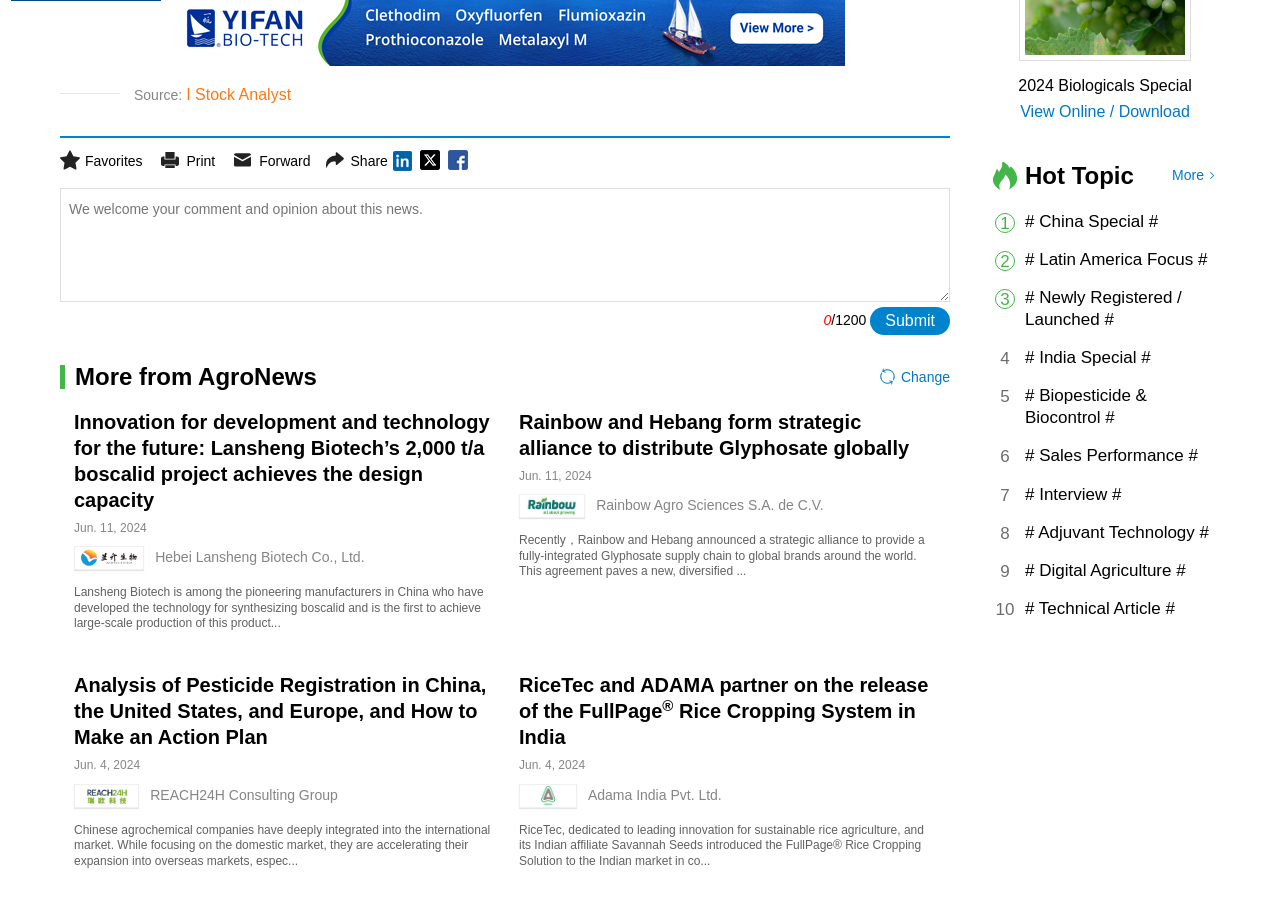What is the purpose of the text box at the top of the webpage?
Offer a detailed and full explanation in response to the question.

The text box at the top of the webpage is accompanied by a submit button and a label that says 'We welcome your comment and opinion about this news.' This suggests that the purpose of the text box is to allow users to comment on the news article.